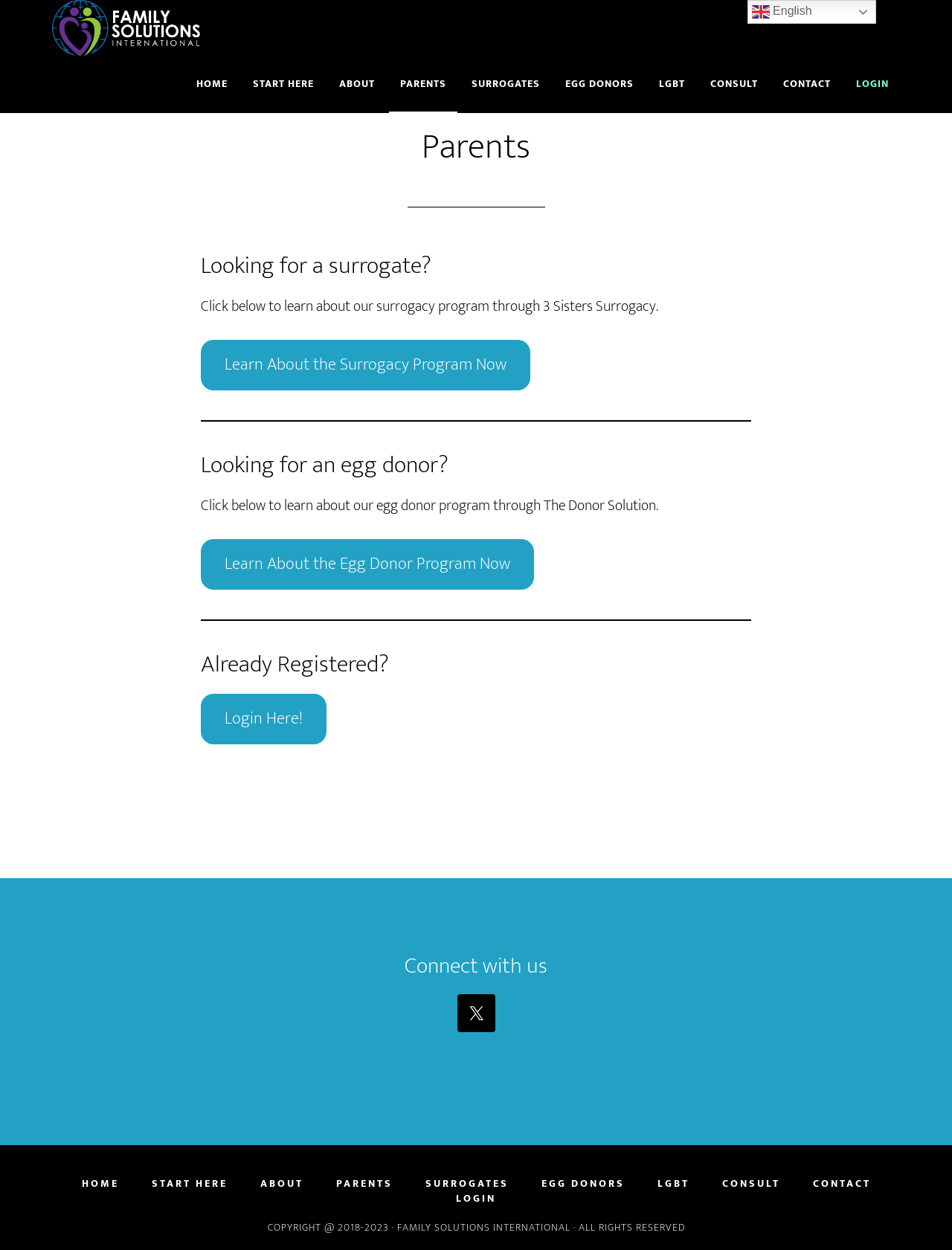Based on the visual content of the image, answer the question thoroughly: What is the text above the 'Login Here!' link?

The text above the 'Login Here!' link is 'Already Registered?', which is a heading that indicates the login section for existing users.